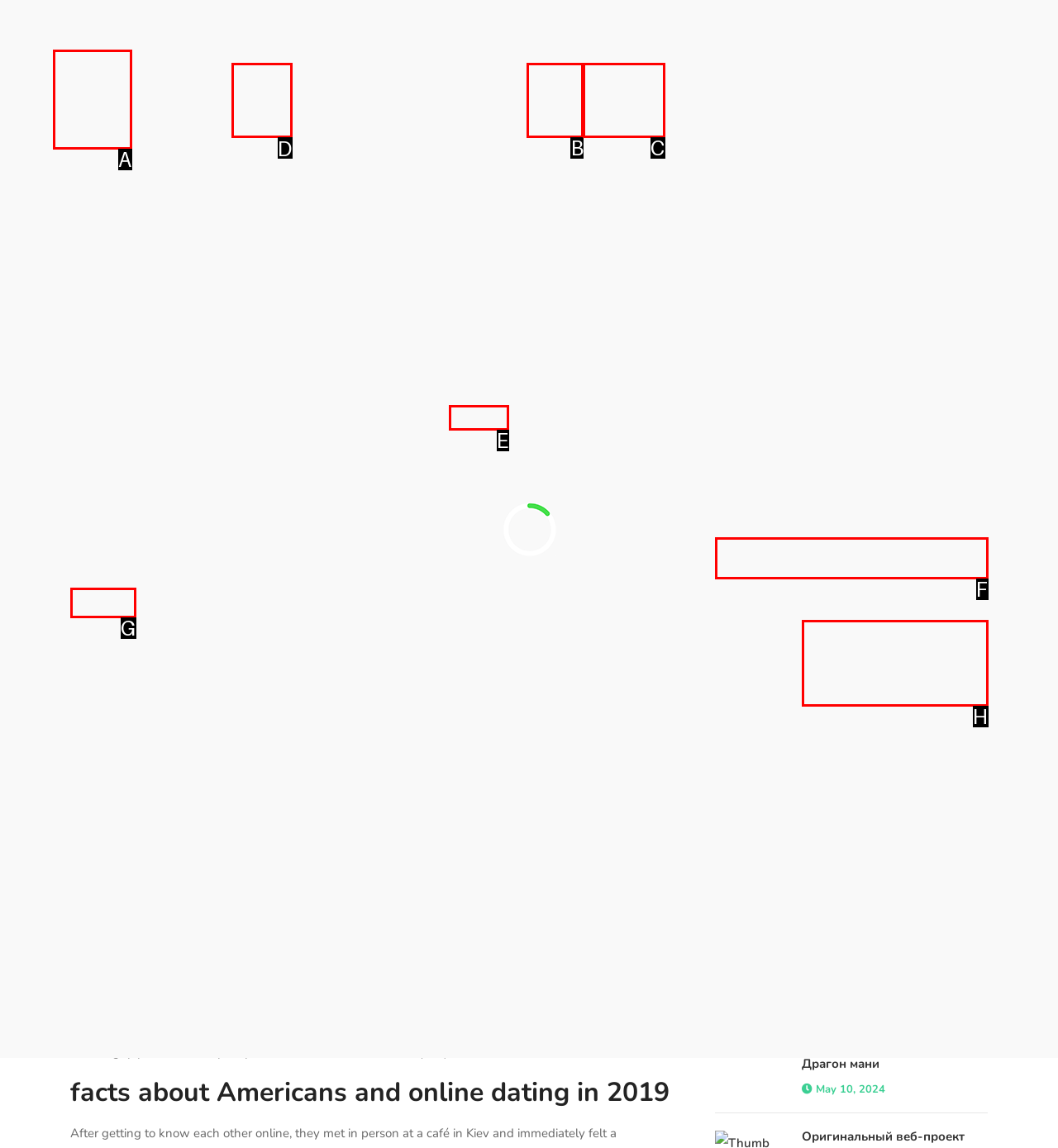Determine the letter of the UI element that you need to click to perform the task: Search for something.
Provide your answer with the appropriate option's letter.

None